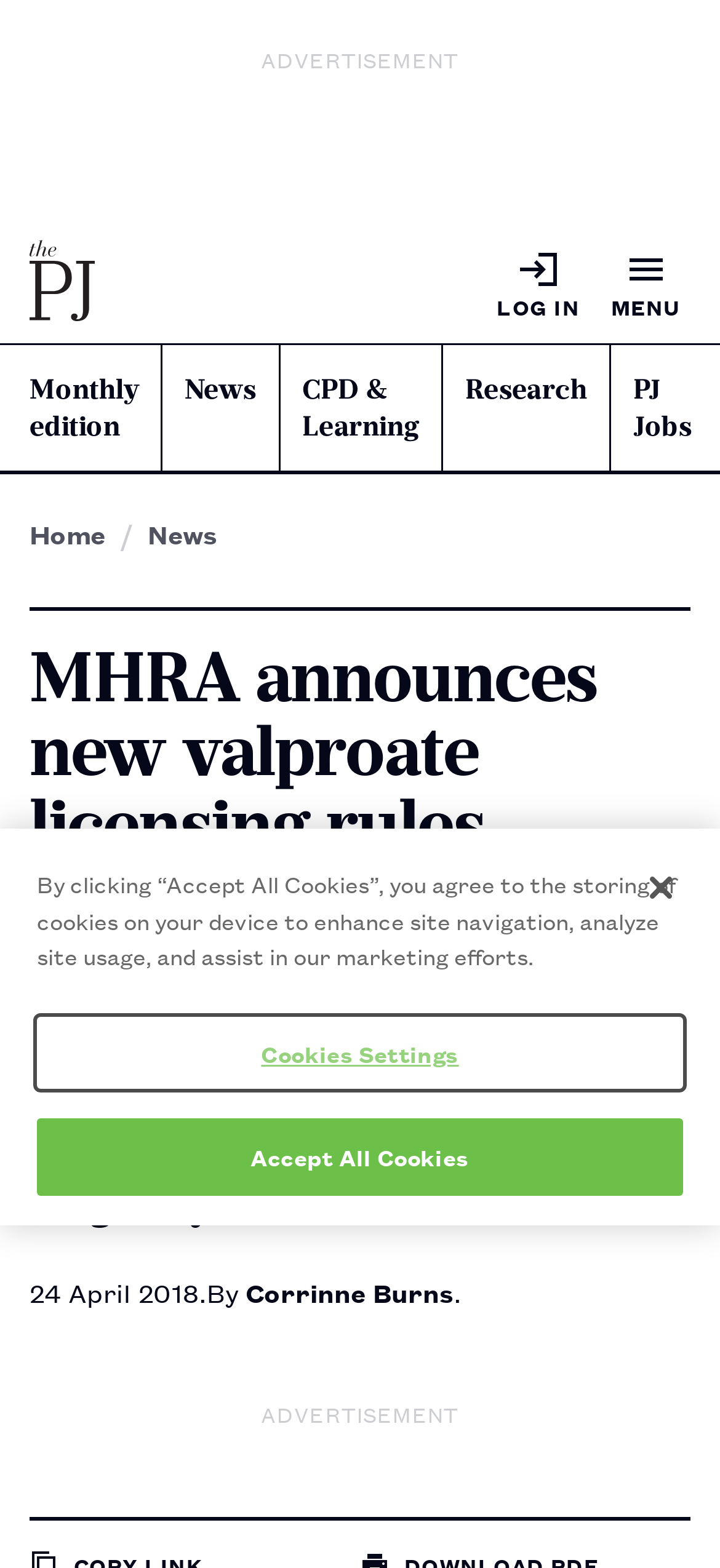Respond with a single word or phrase to the following question:
How many main sections are there in the website?

Four